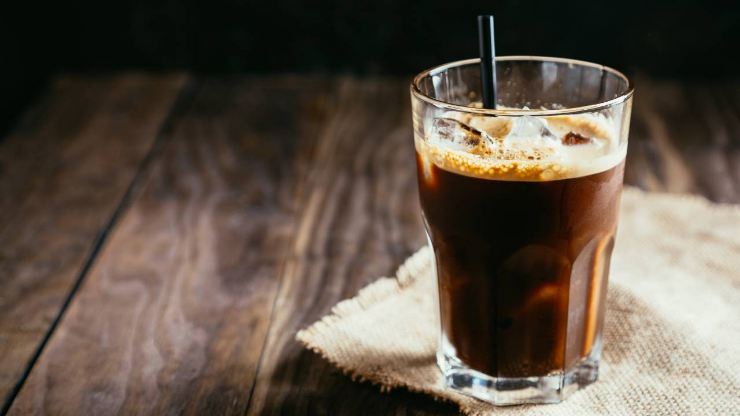What is the surface material under the glass?
Please respond to the question with a detailed and thorough explanation.

The caption states that the glass is placed on a 'rustic wooden surface', which implies that the surface material is wood.